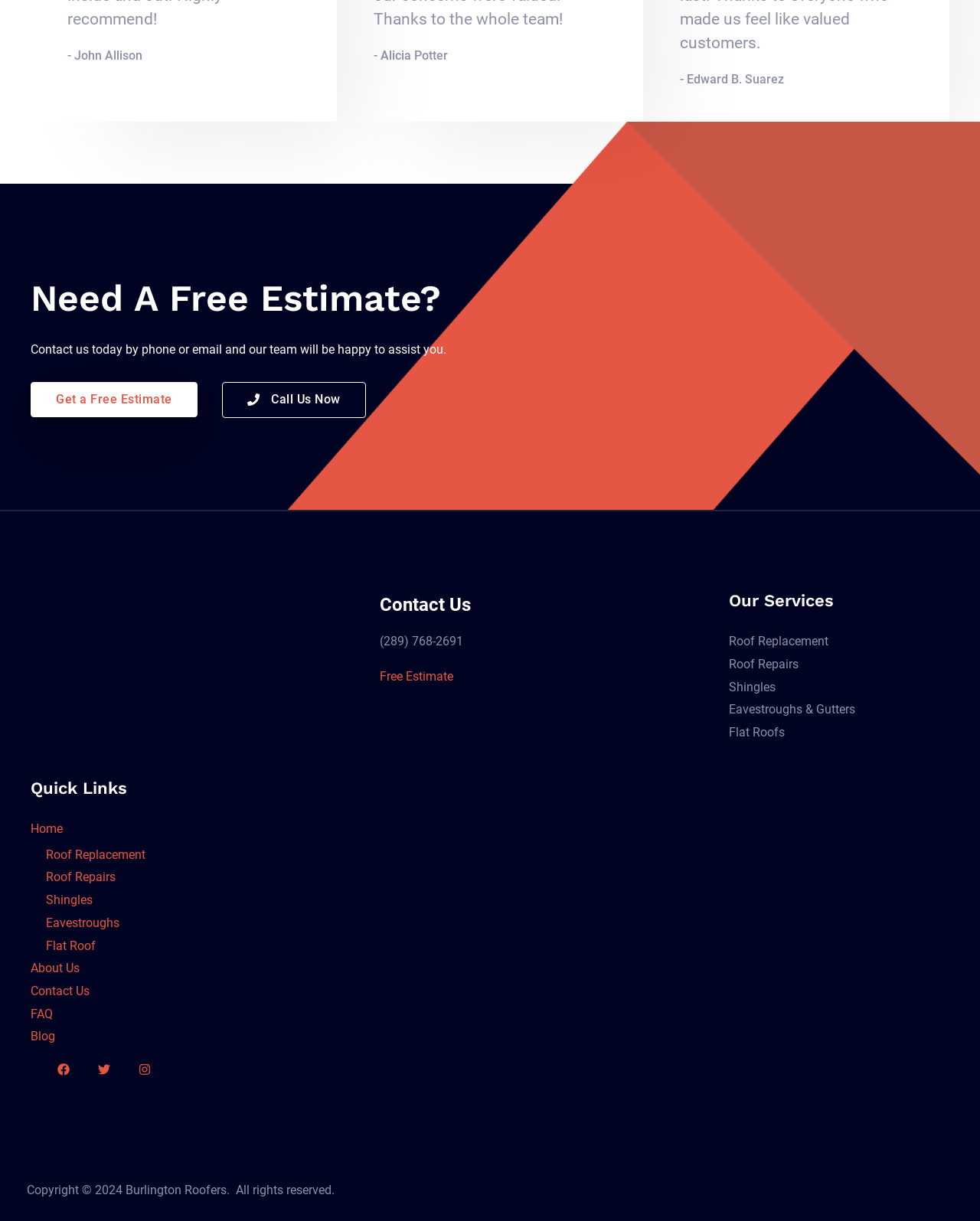Using the element description: "Get a Free Estimate", determine the bounding box coordinates for the specified UI element. The coordinates should be four float numbers between 0 and 1, [left, top, right, bottom].

[0.031, 0.313, 0.201, 0.342]